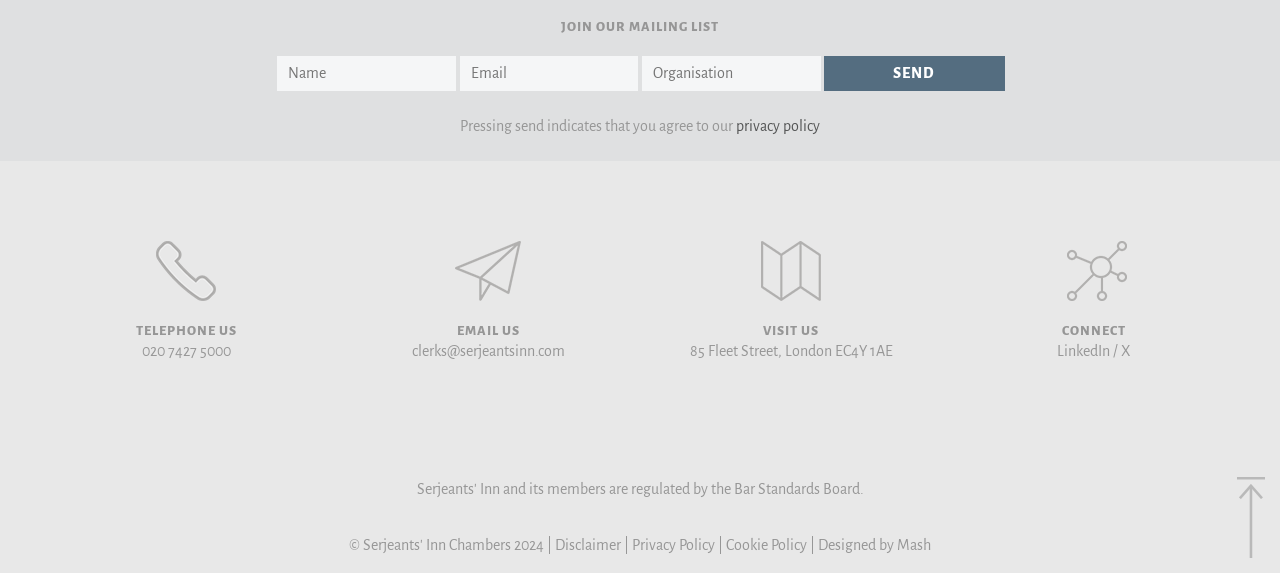Consider the image and give a detailed and elaborate answer to the question: 
What is the name of the designer of the website?

The name of the designer of the website is mentioned at the bottom of the webpage, which is 'Designed by Mash'.